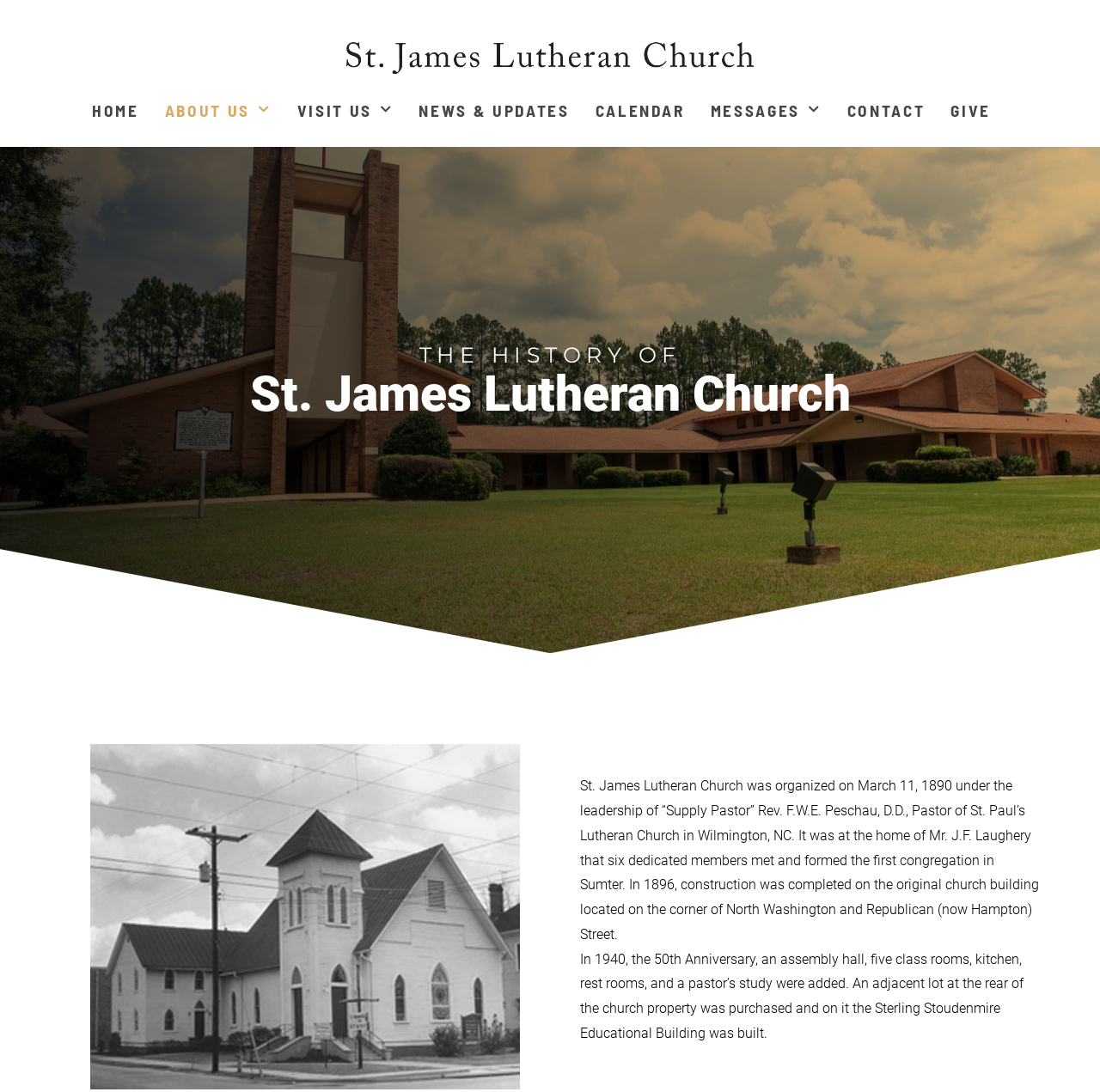Generate a comprehensive description of the webpage.

The webpage is about St. James Lutheran Church, with a prominent heading "THE HISTORY OF" located near the top center of the page. Below the heading, there is a title "St. James Lutheran Church" in a slightly smaller font.

The top navigation menu consists of 7 links: "HOME", "ABOUT US", "VISIT US", "NEWS & UPDATES", "CALENDAR", "MESSAGES", and "CONTACT", followed by "GIVE" at the far right. Each link is positioned horizontally next to each other, with "HOME" at the leftmost and "GIVE" at the rightmost.

The main content of the page is a historical text about St. James Lutheran Church, divided into two paragraphs. The first paragraph describes the church's organization in 1890 and the construction of the original church building in 1896. The second paragraph talks about the additions made to the church in 1940, including an assembly hall, classrooms, and a pastor's study.

The text is positioned below the navigation menu, with the first paragraph starting from the top center and the second paragraph located below it, spanning almost the entire width of the page.